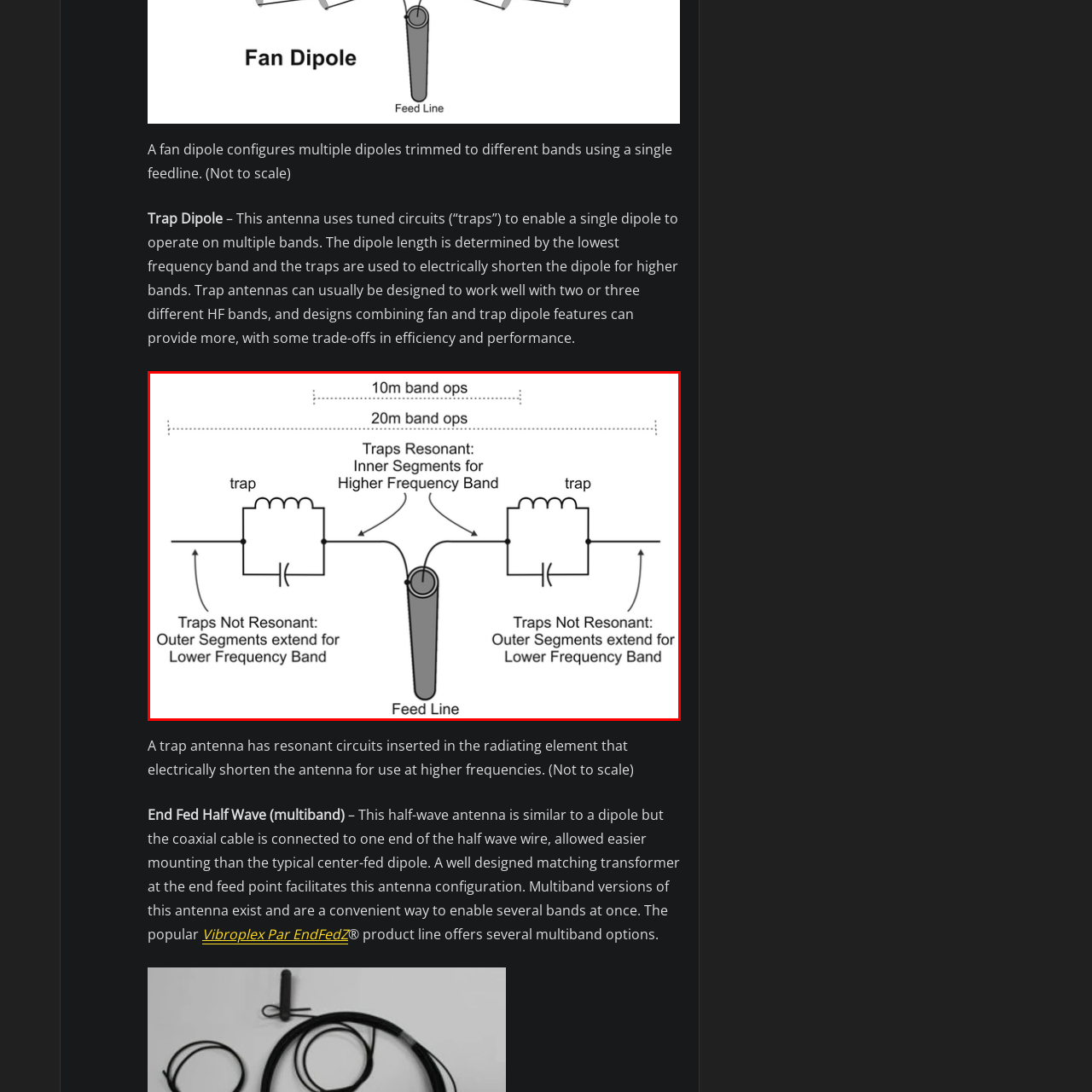Inspect the section within the red border, What connects to the antenna in the center? Provide a one-word or one-phrase answer.

A feed line